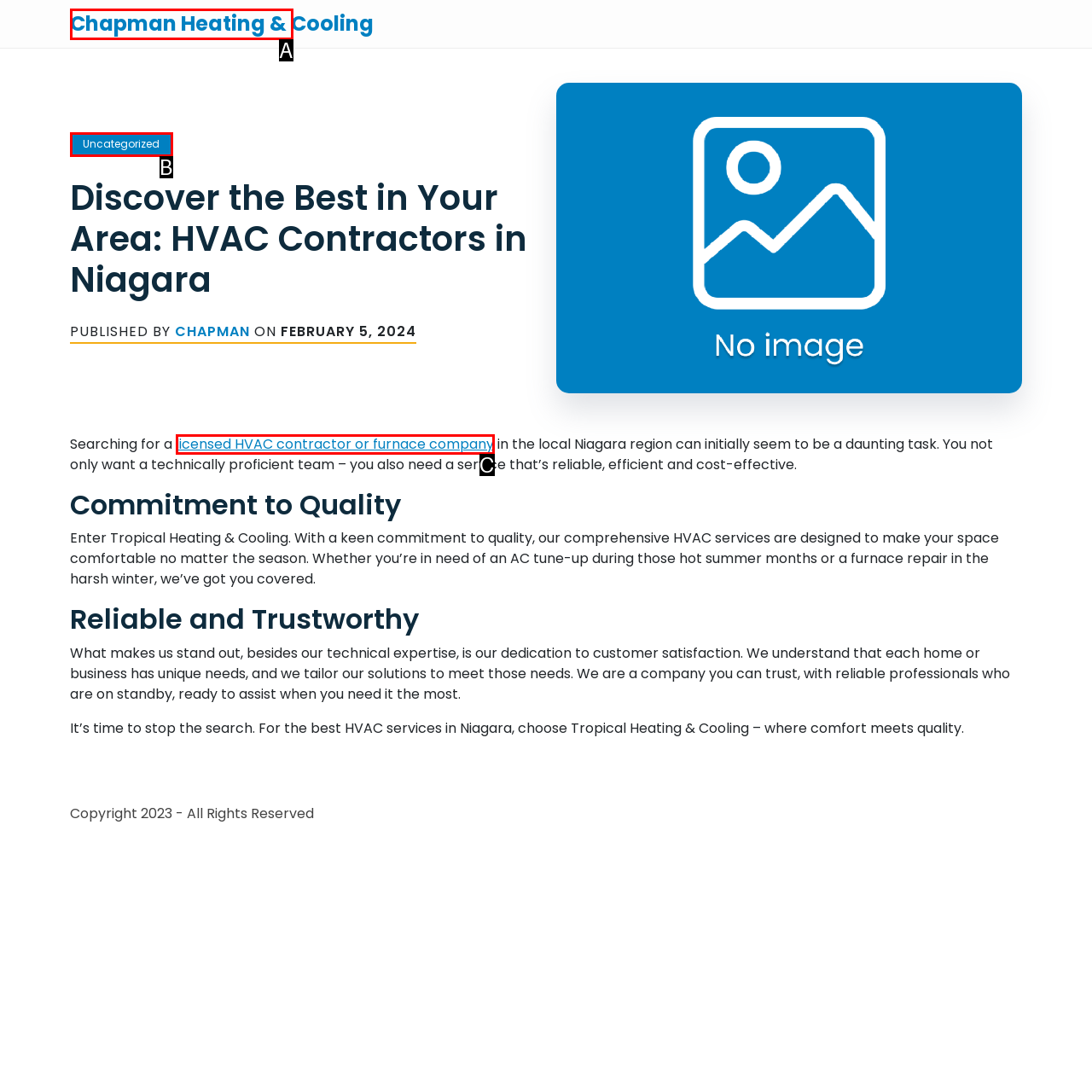Select the HTML element that matches the description: Chapman Heating & Cooling. Provide the letter of the chosen option as your answer.

A